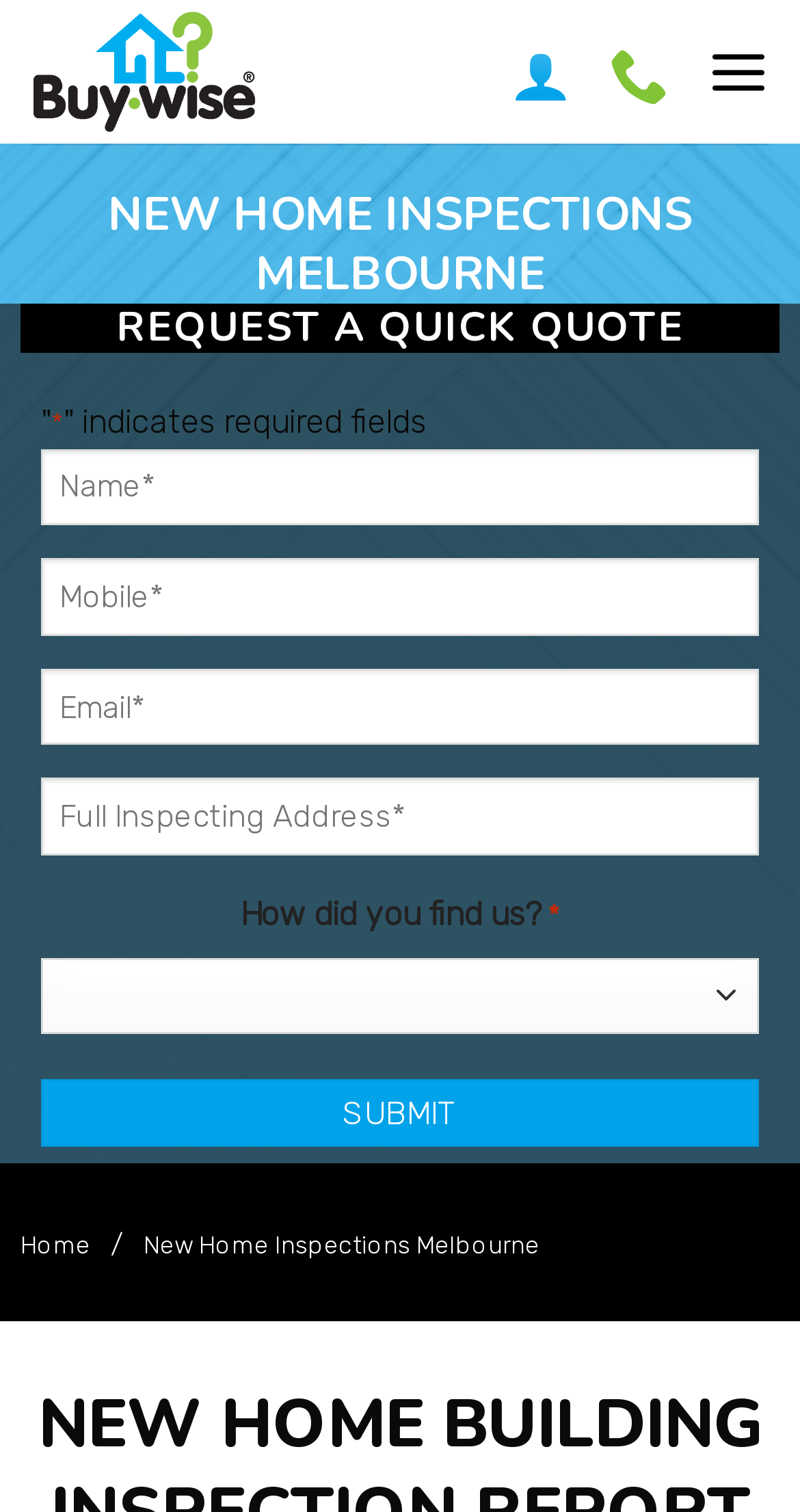Please locate the bounding box coordinates of the region I need to click to follow this instruction: "Click the BOOK INSPECTION button".

[0.64, 0.01, 0.726, 0.085]